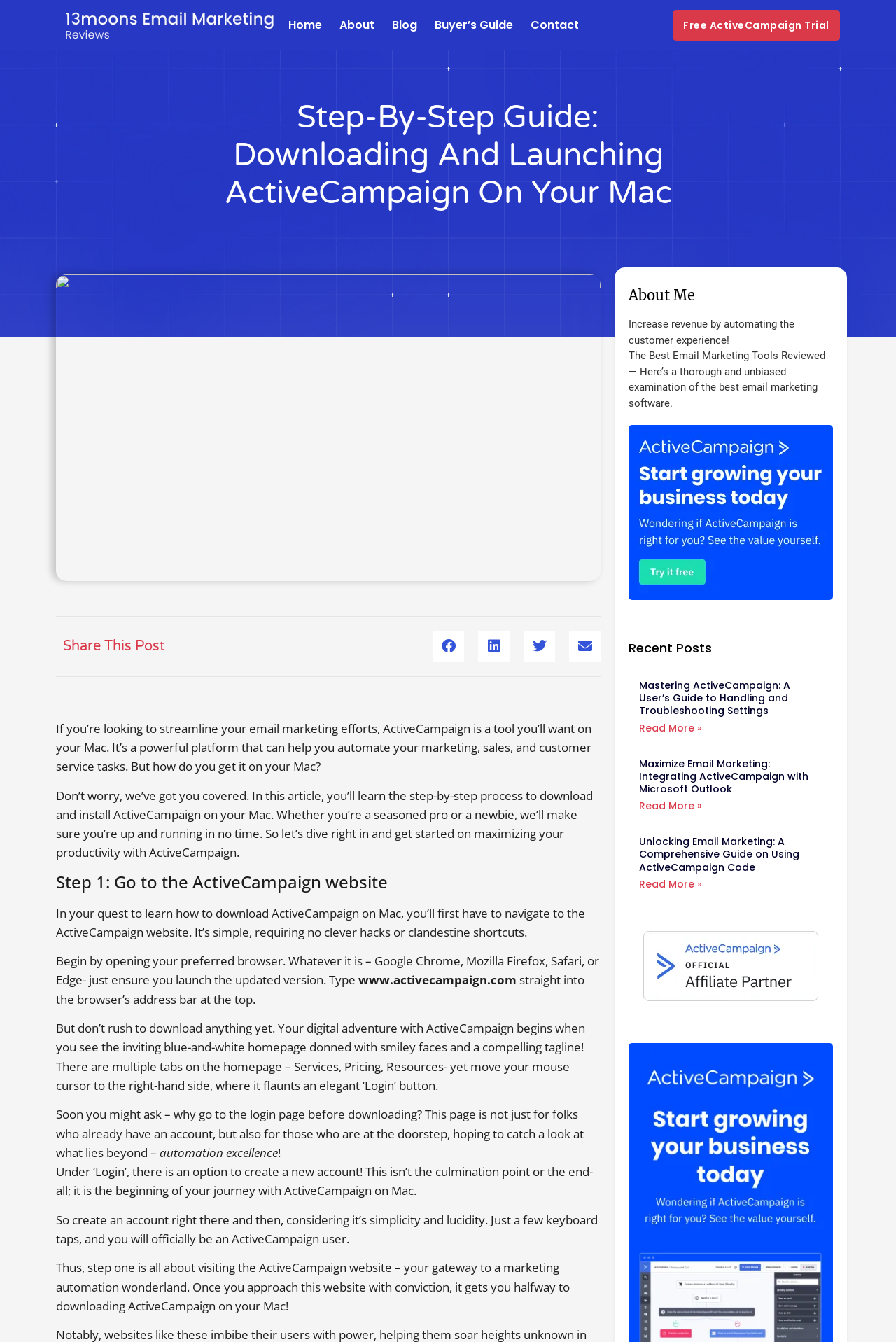Respond with a single word or short phrase to the following question: 
What is the tagline on the ActiveCampaign homepage?

Not mentioned